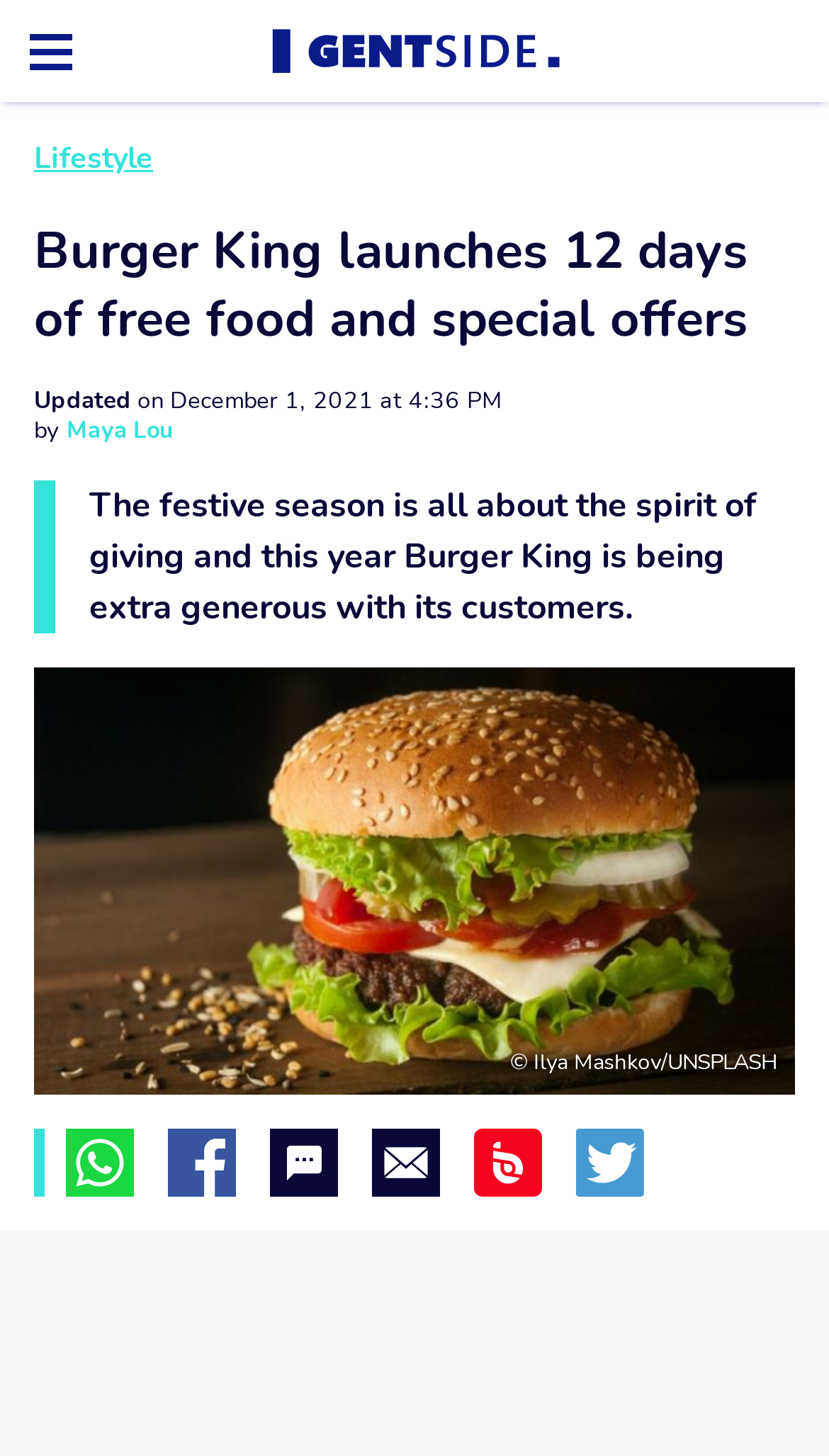Determine the bounding box coordinates of the clickable element necessary to fulfill the instruction: "Click on the 'Maya Lou' link". Provide the coordinates as four float numbers within the 0 to 1 range, i.e., [left, top, right, bottom].

[0.08, 0.285, 0.208, 0.307]